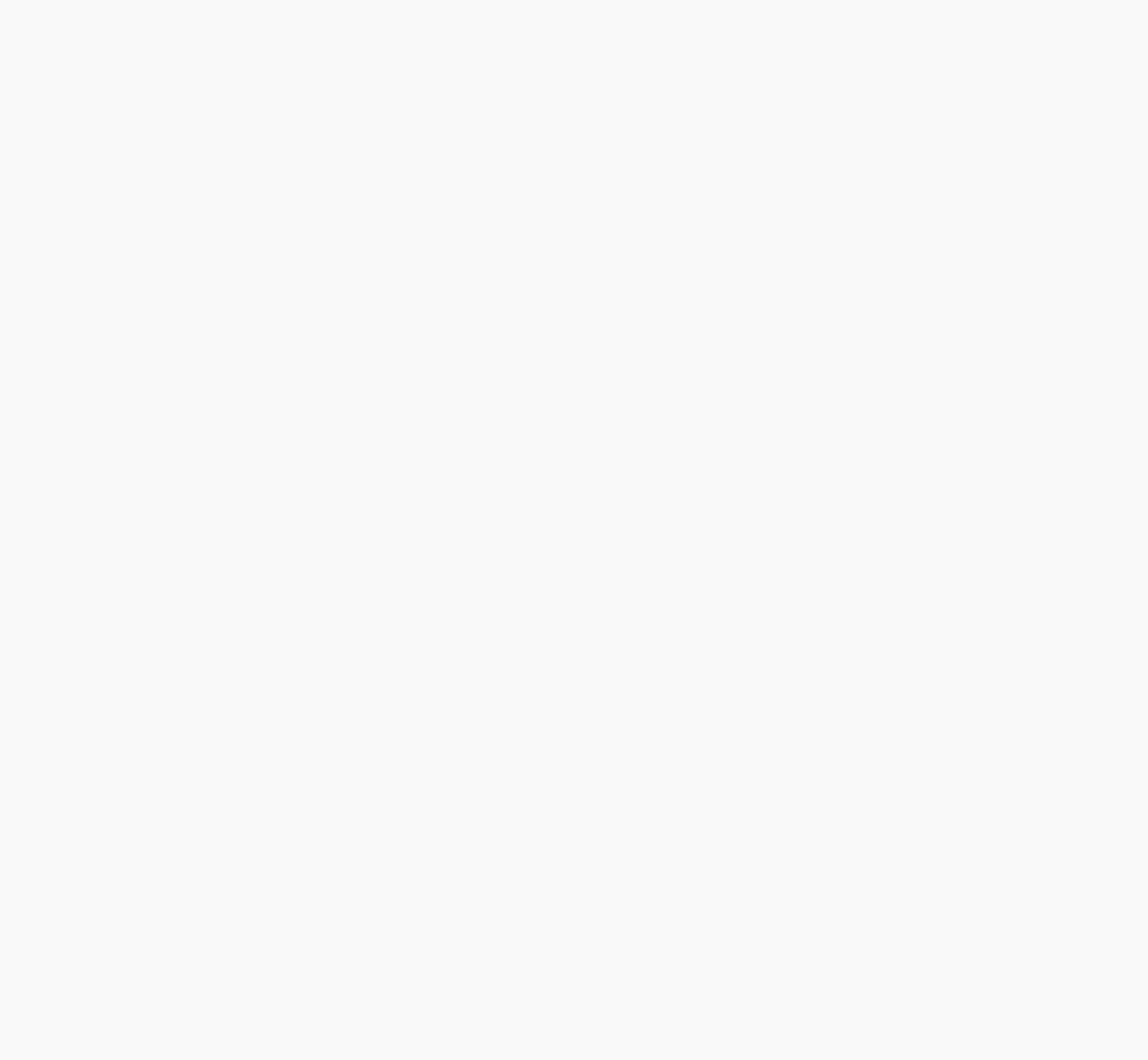Please give the bounding box coordinates of the area that should be clicked to fulfill the following instruction: "Visit the website". The coordinates should be in the format of four float numbers from 0 to 1, i.e., [left, top, right, bottom].

[0.078, 0.159, 0.195, 0.176]